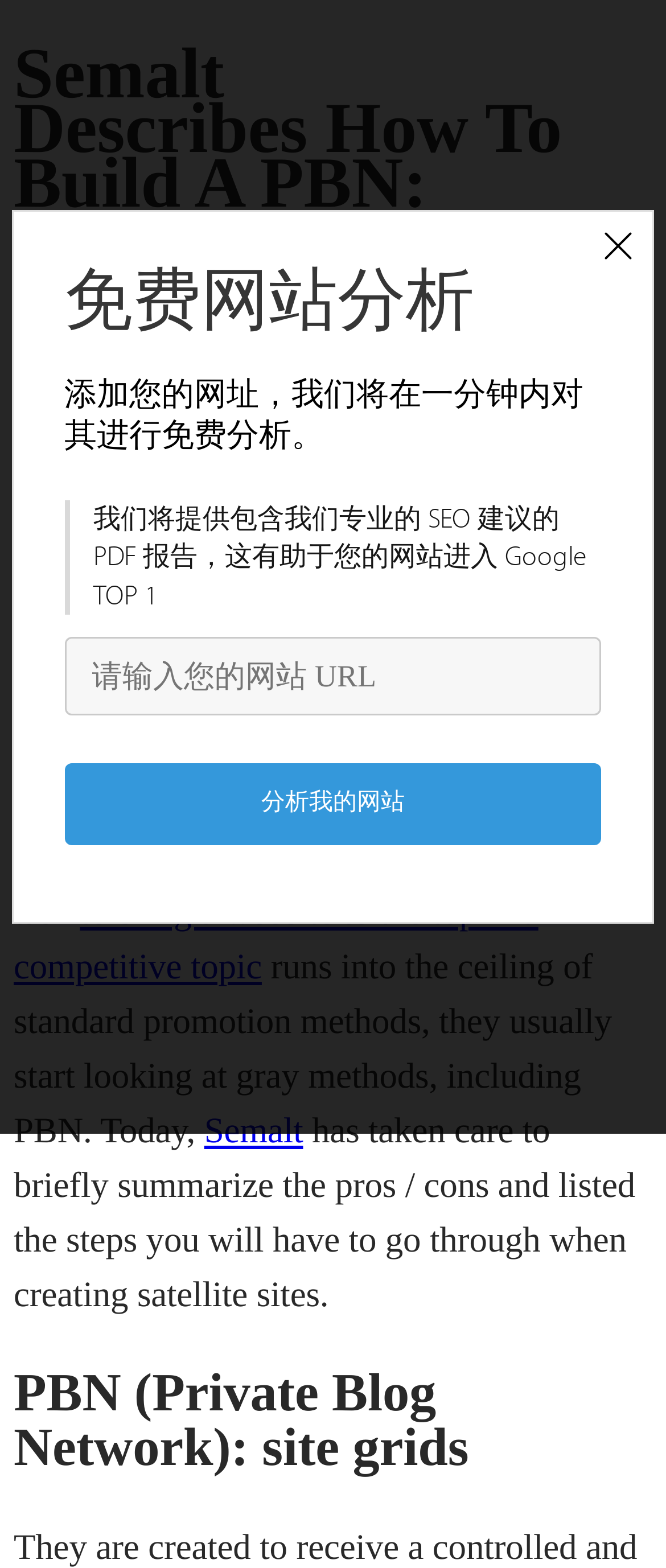From the image, can you give a detailed response to the question below:
What is the purpose of PBN?

According to the webpage, PBN is used for website promotion, specifically to bring a website to the top in a competitive topic when standard promotion methods are not effective.